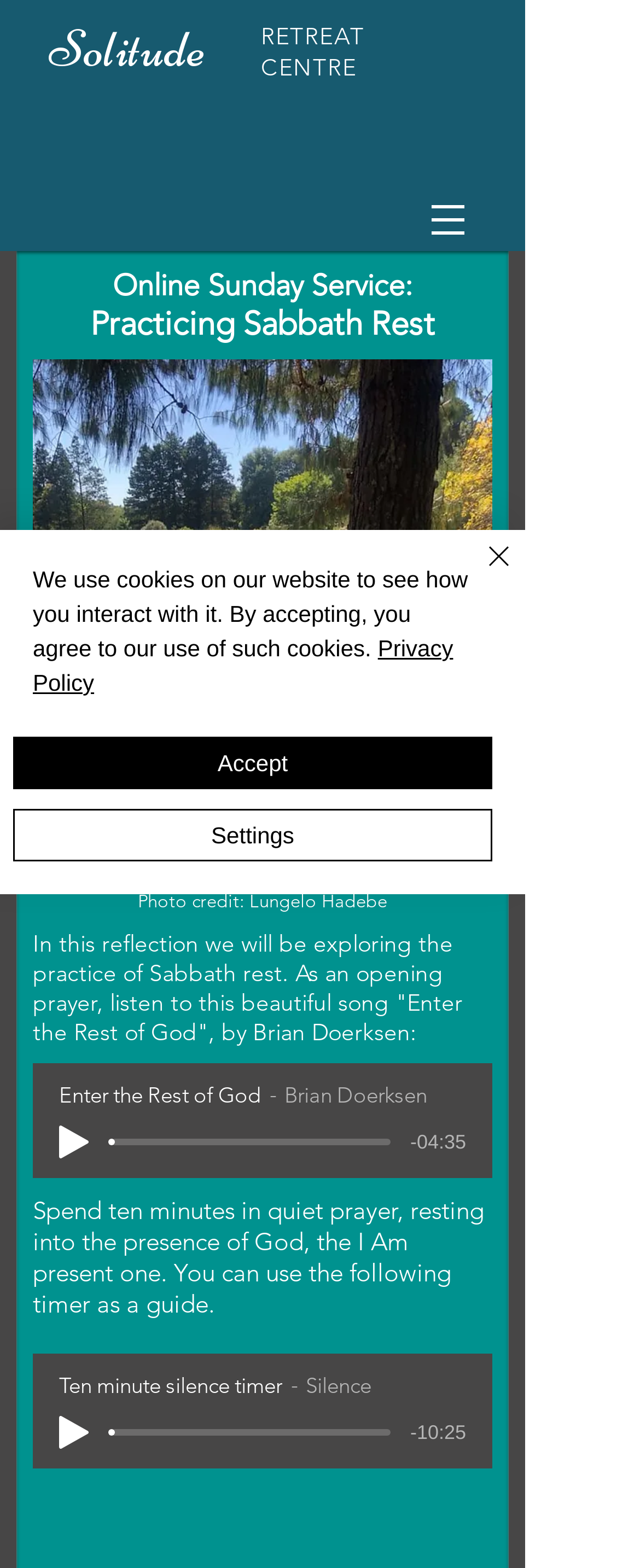Locate the bounding box coordinates of the clickable area to execute the instruction: "View the RETREAT CENTRE page". Provide the coordinates as four float numbers between 0 and 1, represented as [left, top, right, bottom].

[0.408, 0.014, 0.57, 0.032]